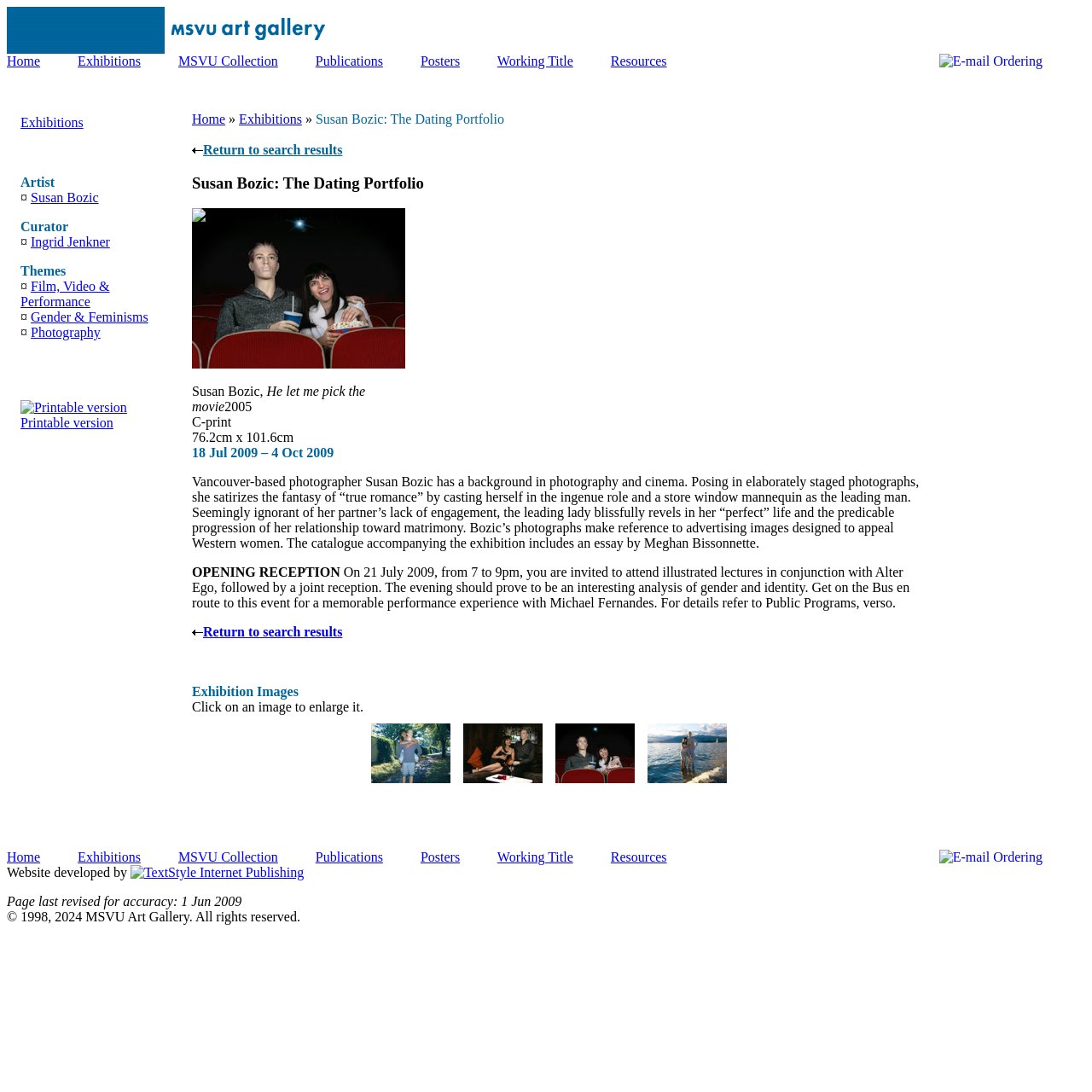Locate the bounding box coordinates of the segment that needs to be clicked to meet this instruction: "Enlarge the 'Susan Bozic he let me pick the movie' image".

[0.508, 0.707, 0.581, 0.72]